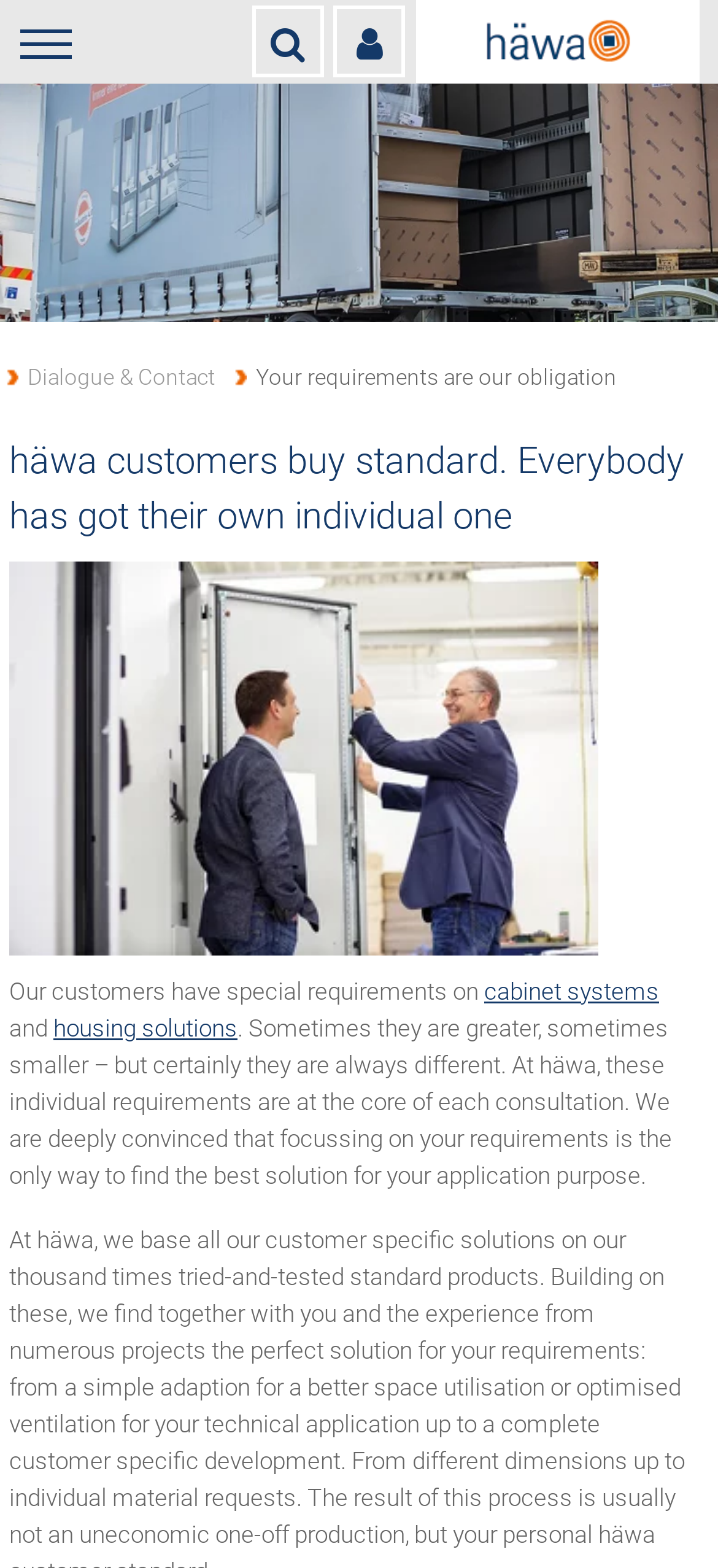Given the description Ivan Laktionov, predict the bounding box coordinates of the UI element. Ensure the coordinates are in the format (top-left x, top-left y, bottom-right x, bottom-right y) and all values are between 0 and 1.

None